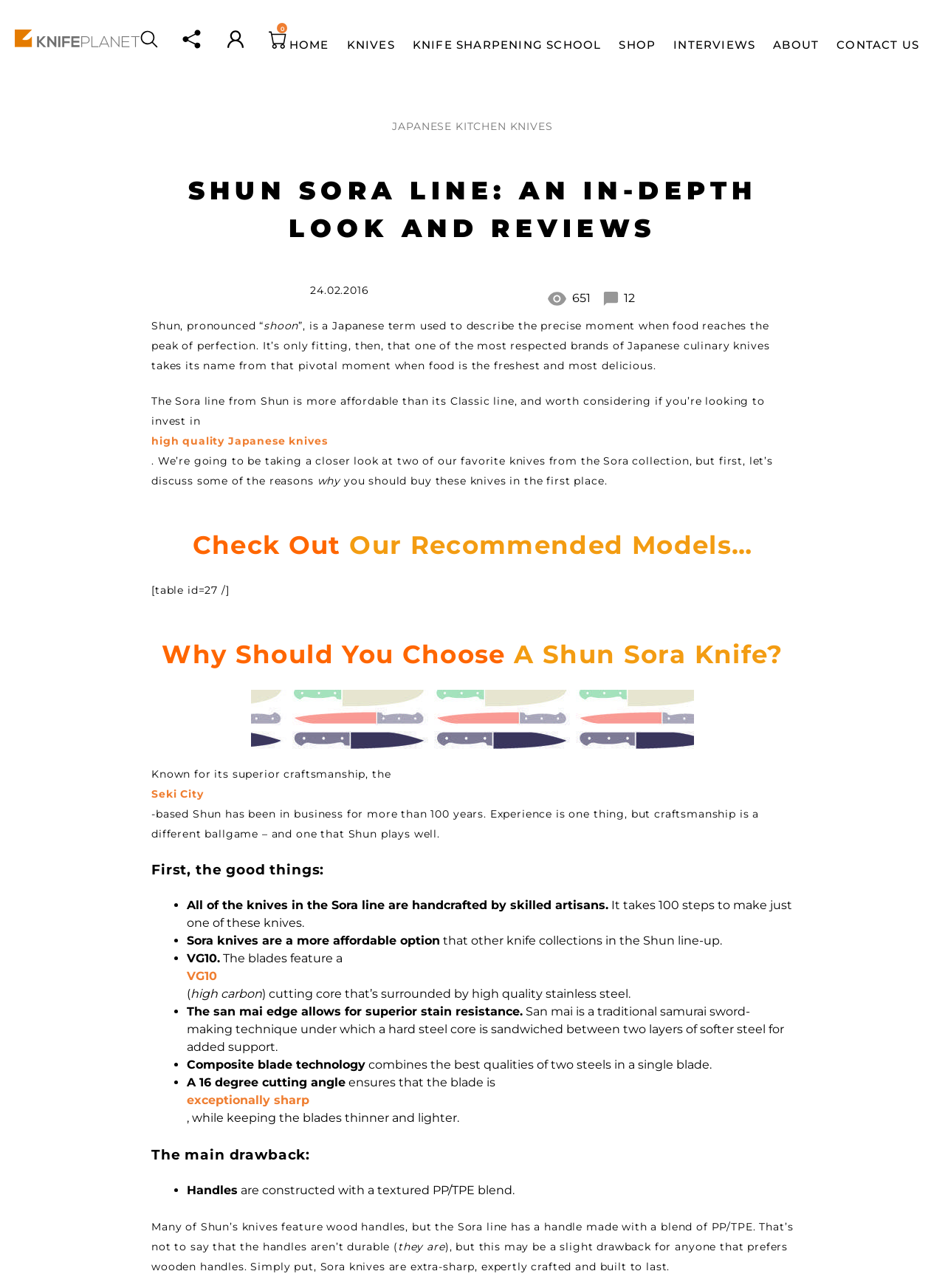Based on the image, please respond to the question with as much detail as possible:
What is the name of the city where Shun is based?

The webpage mentions that Shun is based in Seki City, which is known for its superior craftsmanship, as stated in the section 'Why Should You Choose A Shun Sora Knife?'.